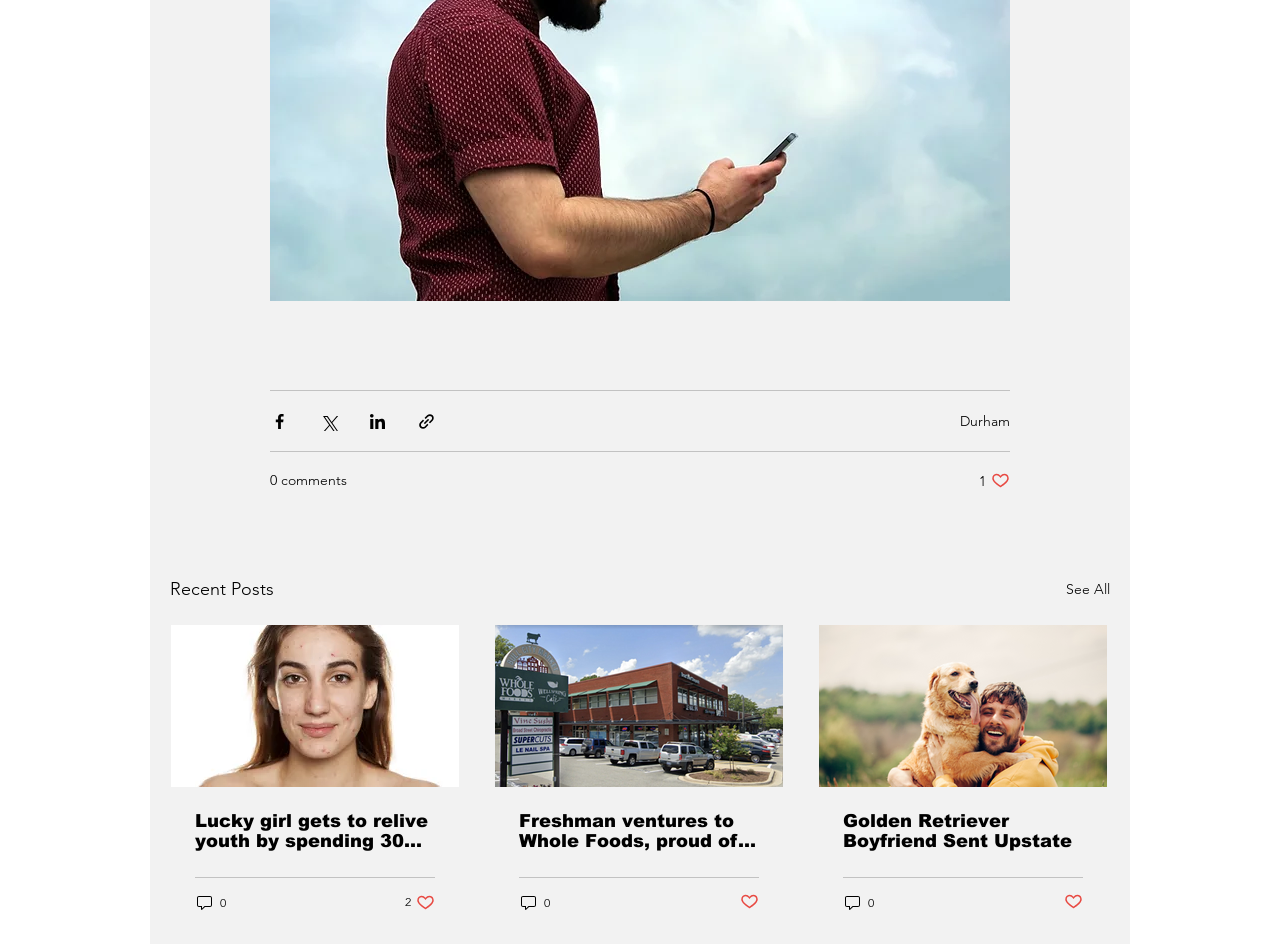Please answer the following question using a single word or phrase: 
How many articles are displayed on the webpage?

3